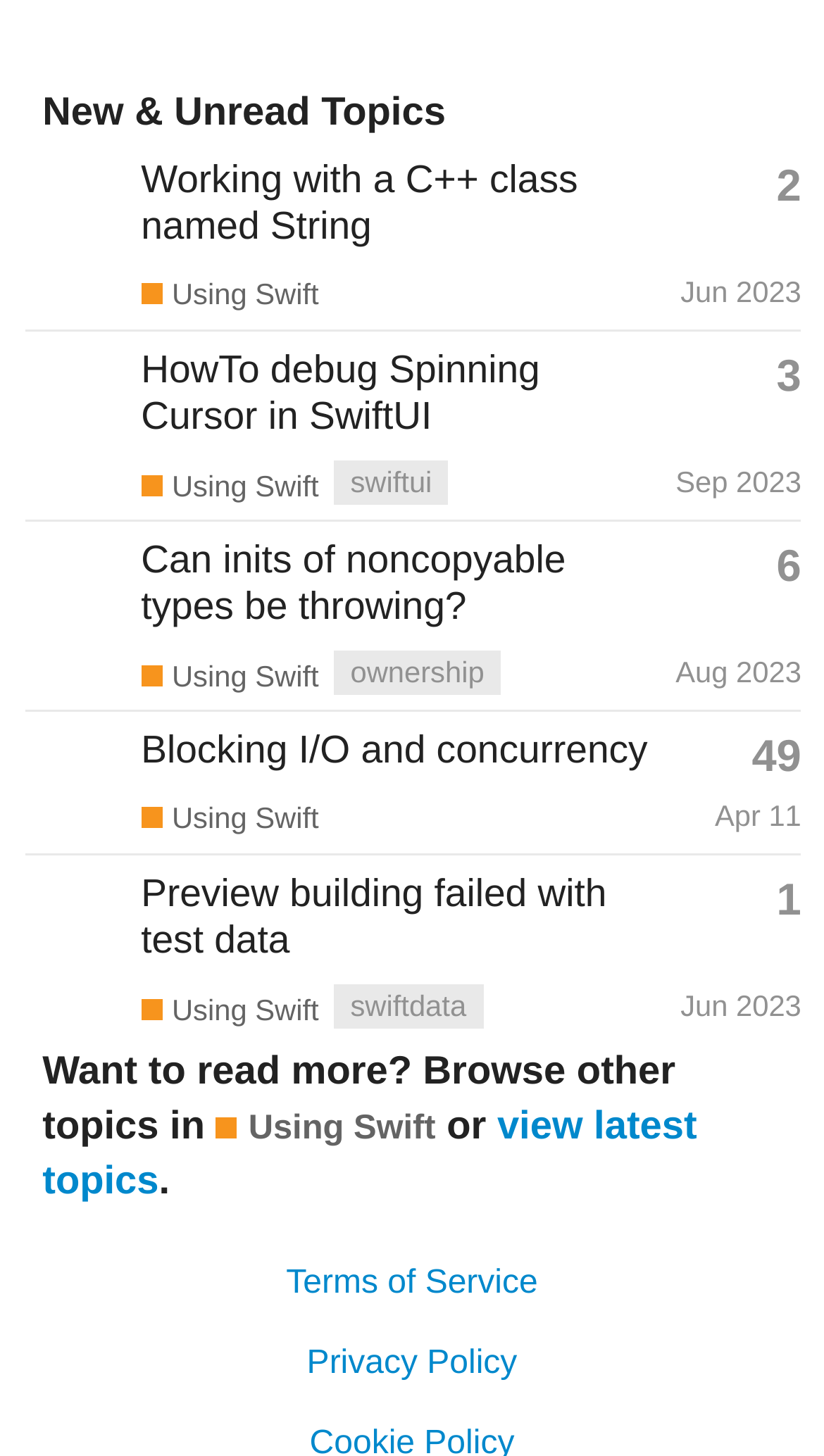Determine the bounding box coordinates of the clickable element to achieve the following action: 'Read topic 'HowTo debug Spinning Cursor in SwiftUI''. Provide the coordinates as four float values between 0 and 1, formatted as [left, top, right, bottom].

[0.029, 0.227, 0.973, 0.357]